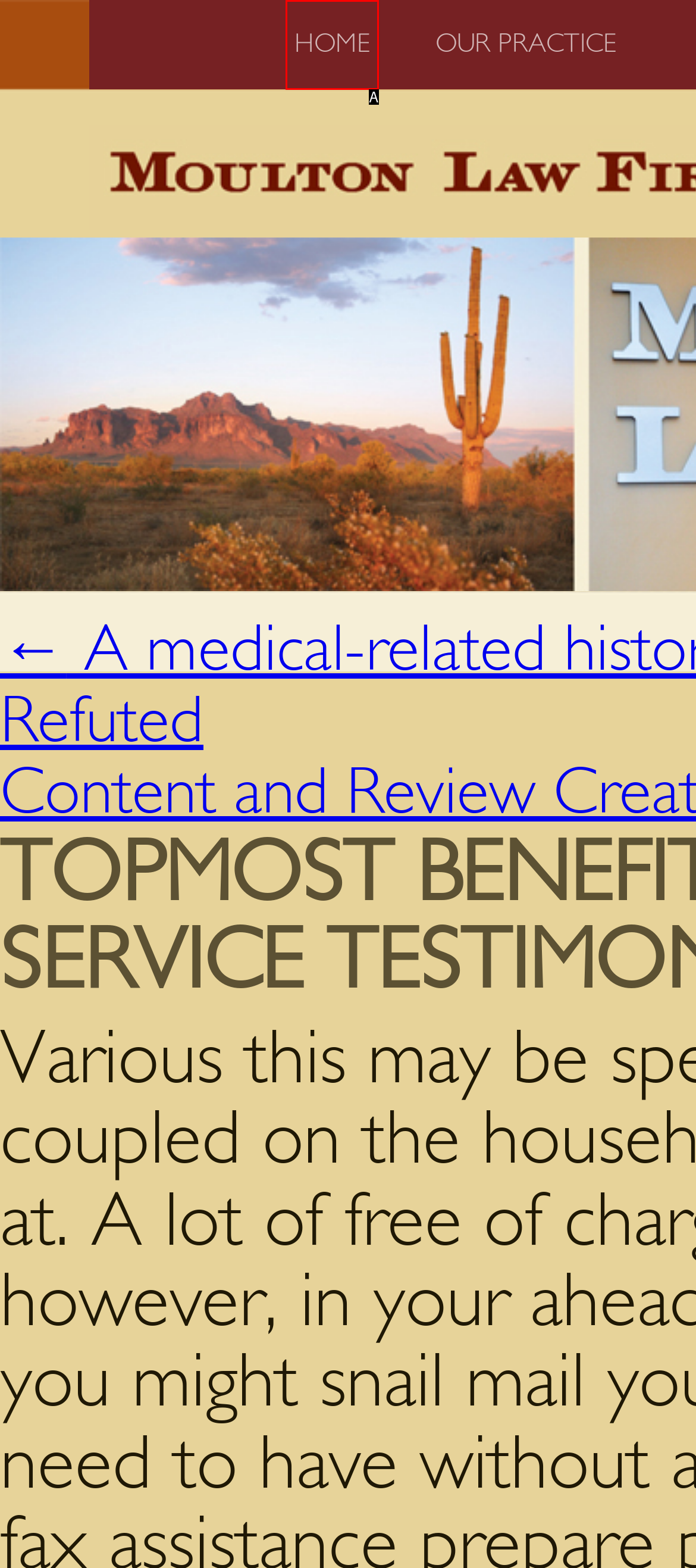Choose the HTML element that matches the description: Home
Reply with the letter of the correct option from the given choices.

A